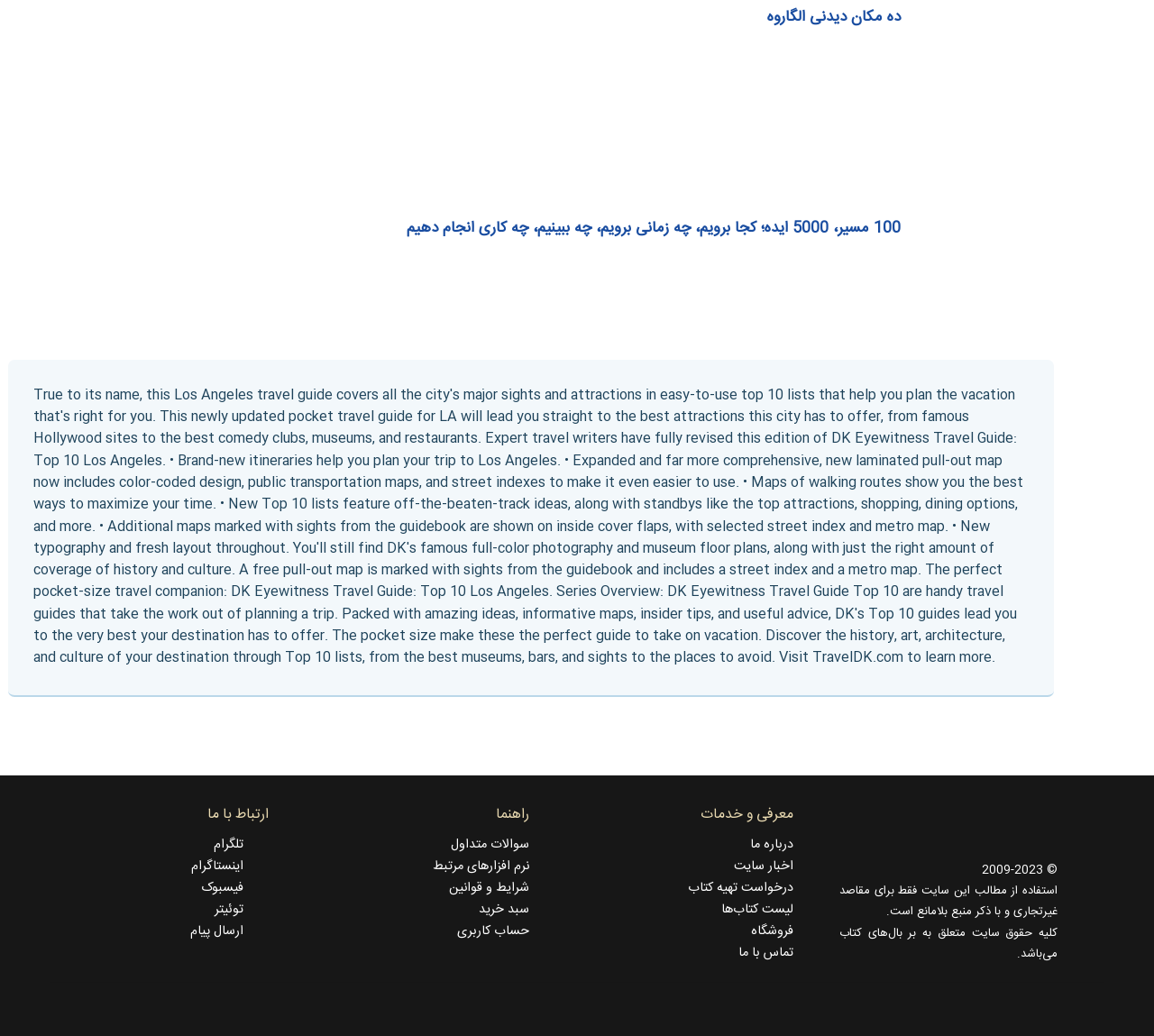Based on the provided description, "لیست کتاب‌ها", find the bounding box of the corresponding UI element in the screenshot.

[0.625, 0.868, 0.688, 0.889]